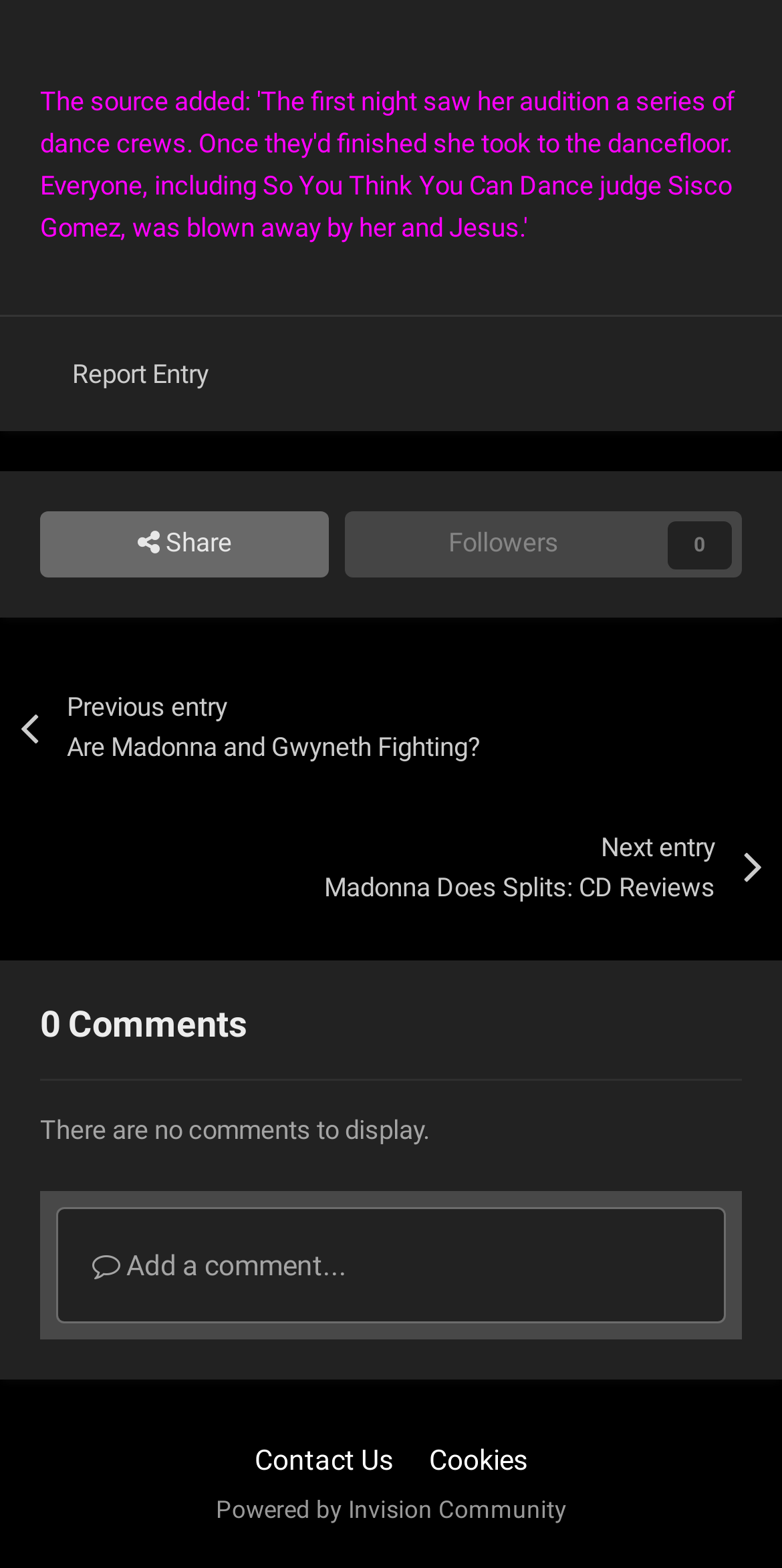What is the number of followers of this entry?
From the image, respond using a single word or phrase.

0